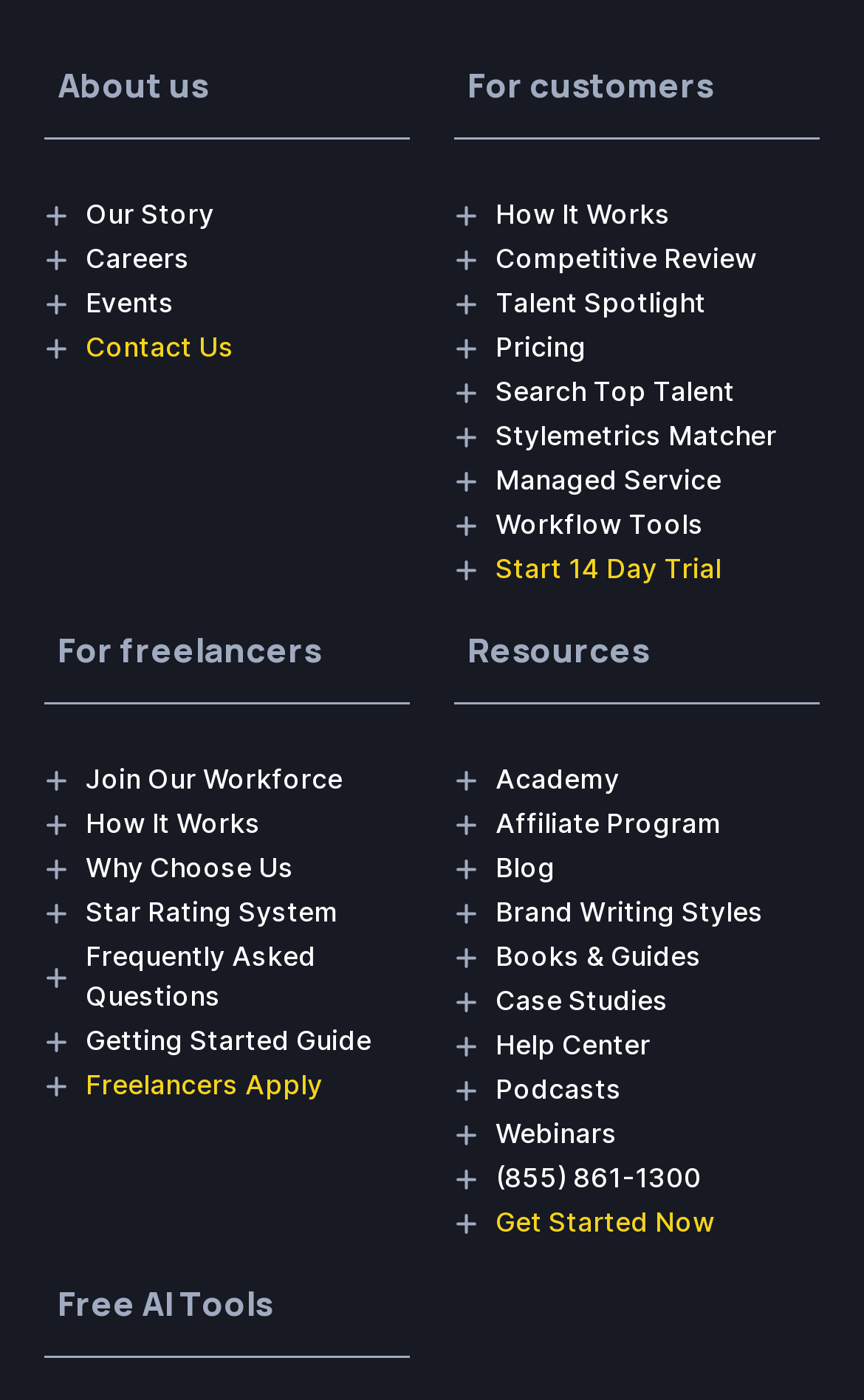How many links are available under the 'Resources' category?
Look at the webpage screenshot and answer the question with a detailed explanation.

The 'Resources' category is located at the bottom of the webpage and contains 9 links to various resources, including 'Academy', 'Affiliate Program', 'Blog', and 'Help Center'. These links provide additional information and tools for users.